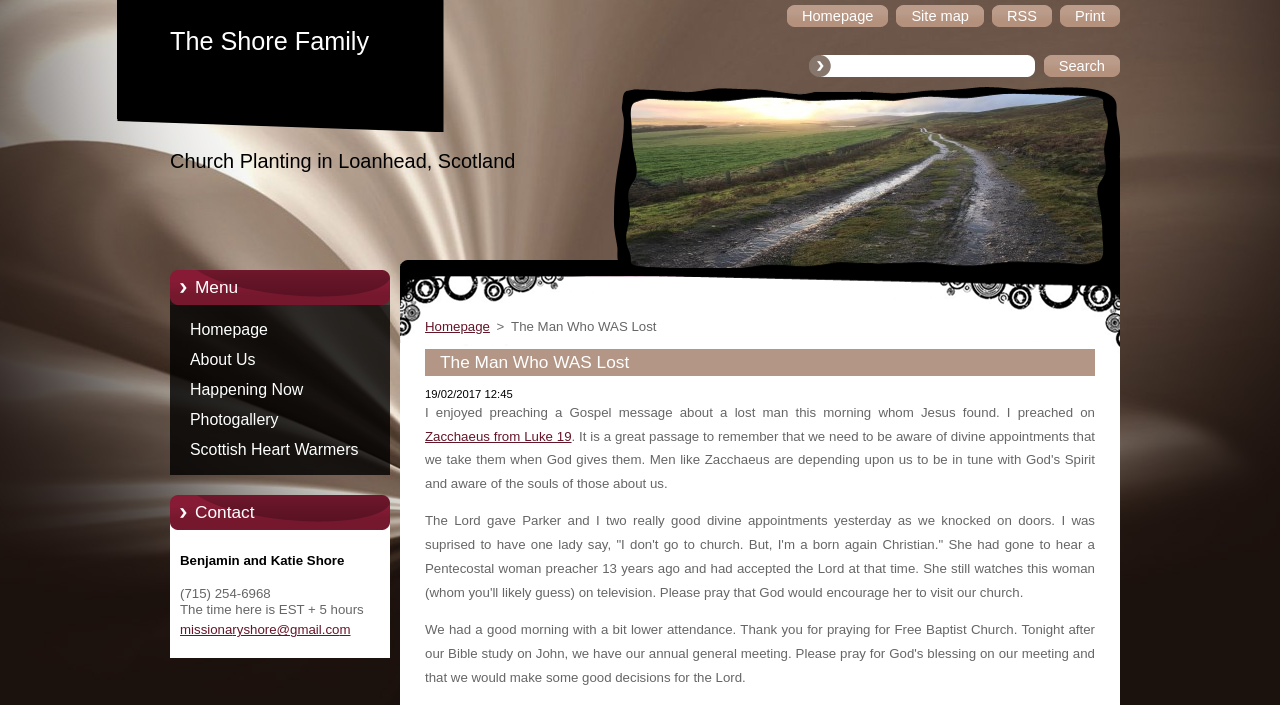What is the topic of the sermon preached by the author?
Using the information from the image, answer the question thoroughly.

I found the text 'I preached on Zacchaeus from Luke 19' in the webpage, which indicates that the topic of the sermon preached by the author is Zacchaeus from Luke 19.